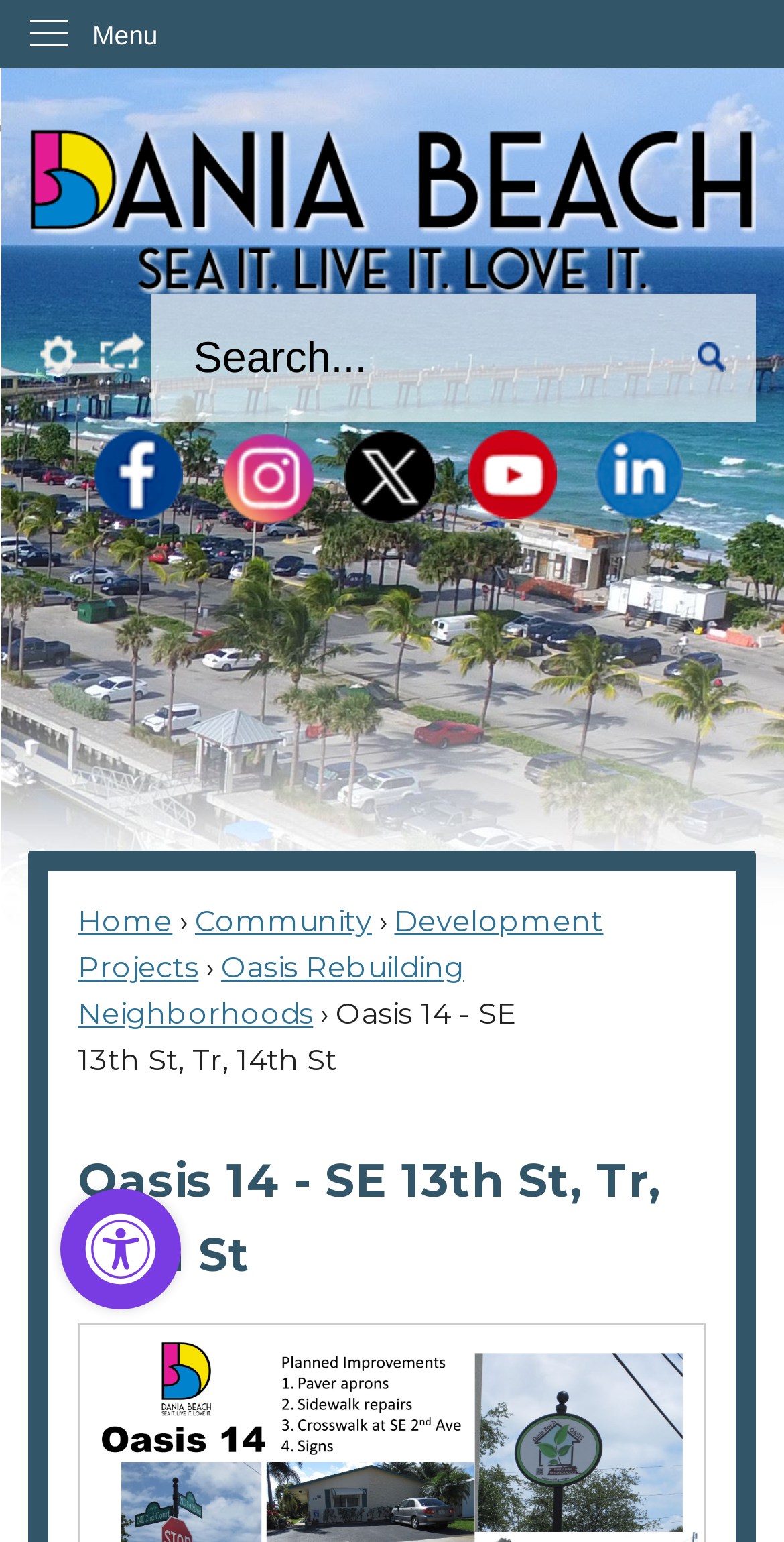Determine the bounding box coordinates for the UI element with the following description: "Jeff Vansteenkiste". The coordinates should be four float numbers between 0 and 1, represented as [left, top, right, bottom].

None